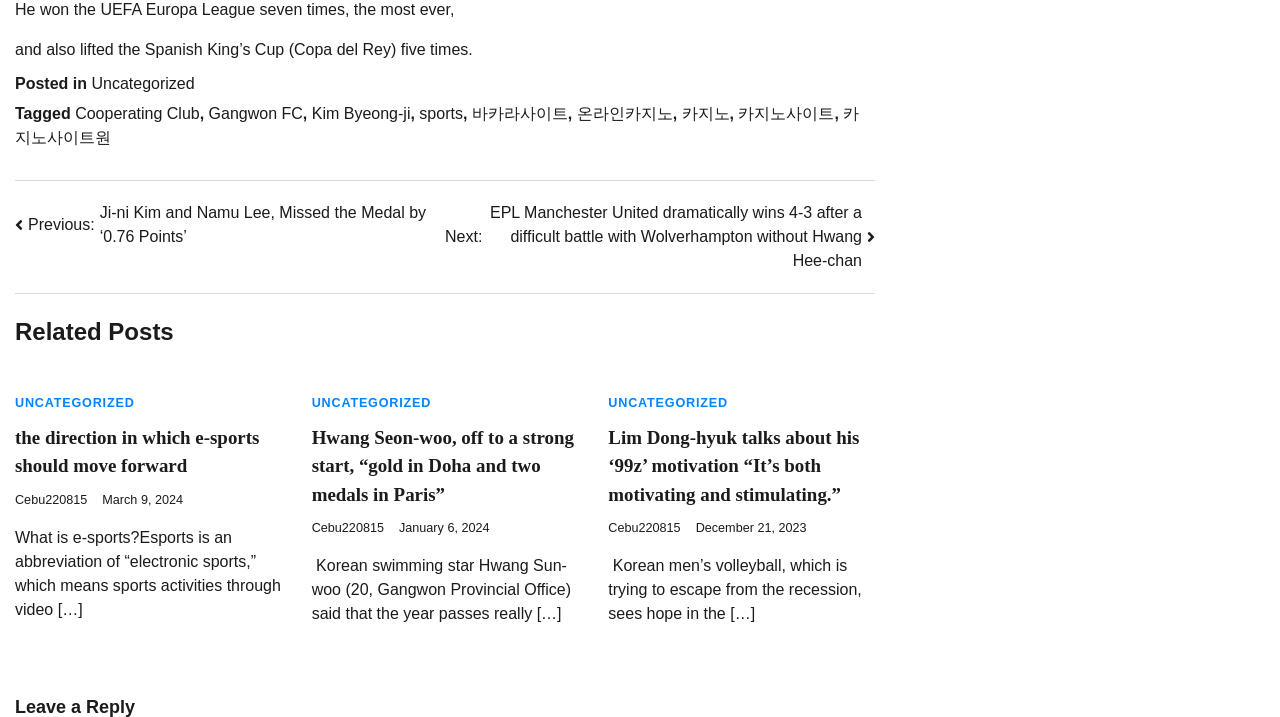Highlight the bounding box coordinates of the element that should be clicked to carry out the following instruction: "Read the article about 'Hwang Seon-woo, off to a strong start, “gold in Doha and two medals in Paris”'". The coordinates must be given as four float numbers ranging from 0 to 1, i.e., [left, top, right, bottom].

[0.243, 0.591, 0.452, 0.71]